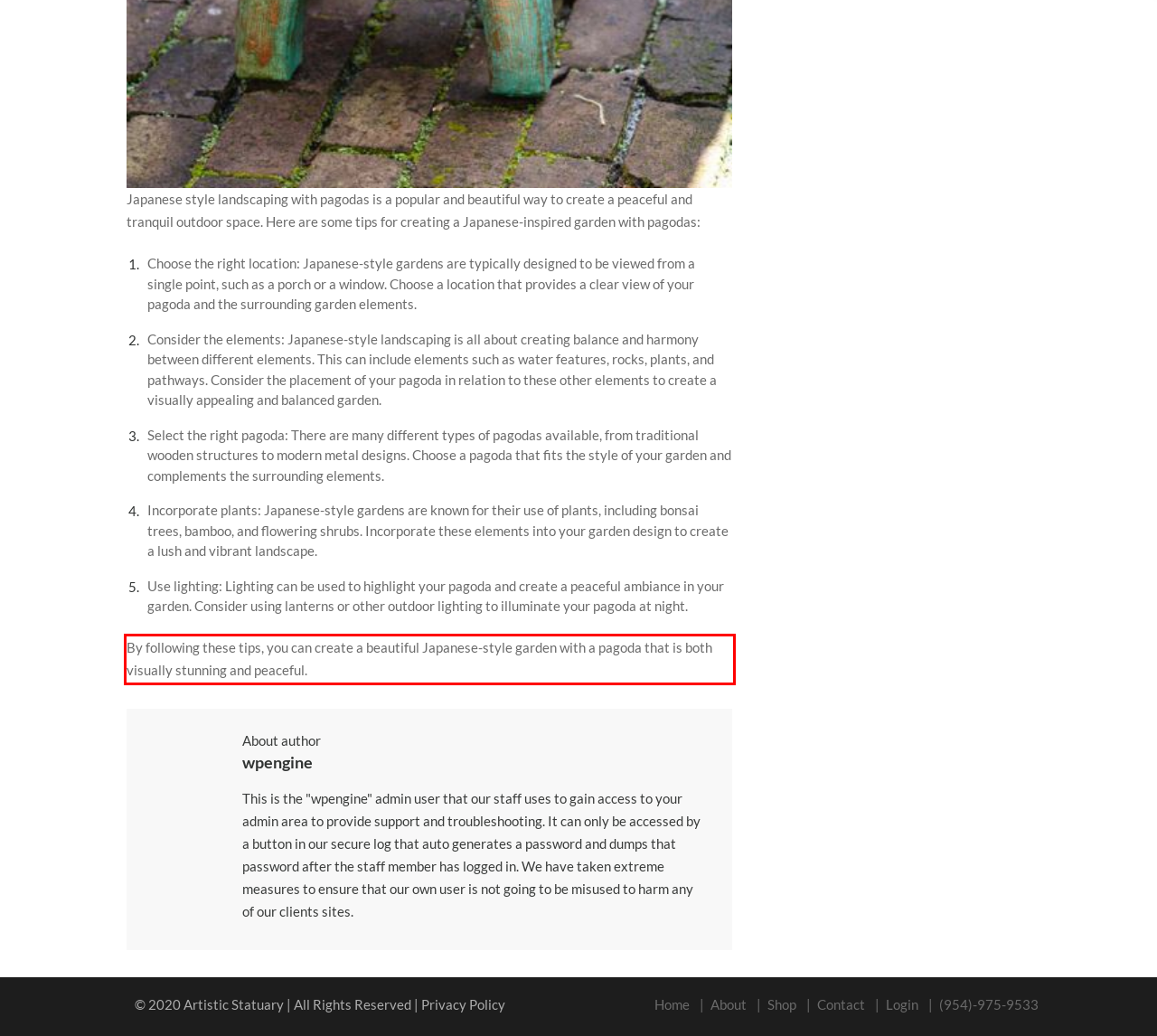You are given a screenshot with a red rectangle. Identify and extract the text within this red bounding box using OCR.

By following these tips, you can create a beautiful Japanese-style garden with a pagoda that is both visually stunning and peaceful.